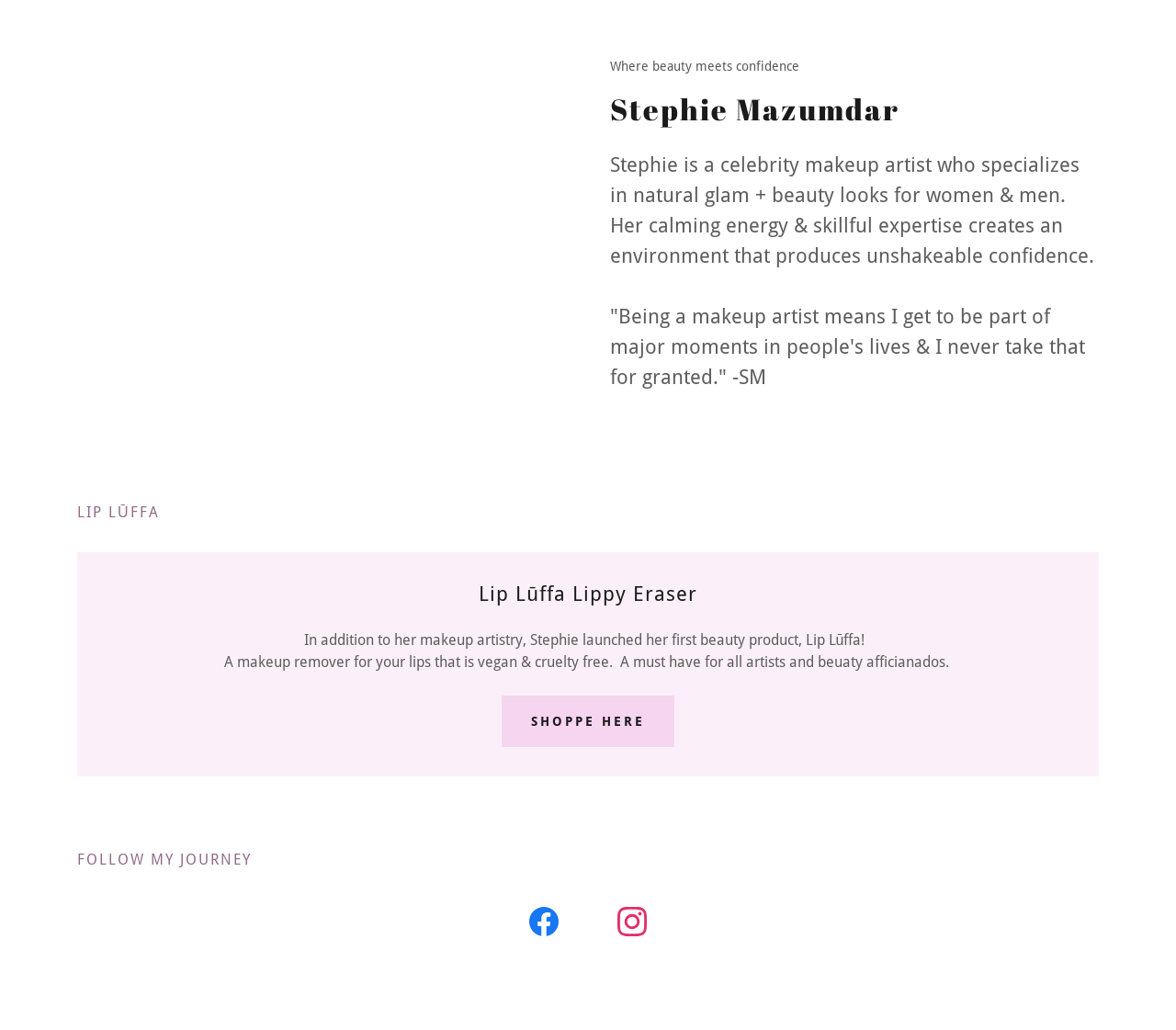Provide a brief response to the question below using one word or phrase:
What social media platforms can you follow Stephie on?

Facebook and Instagram